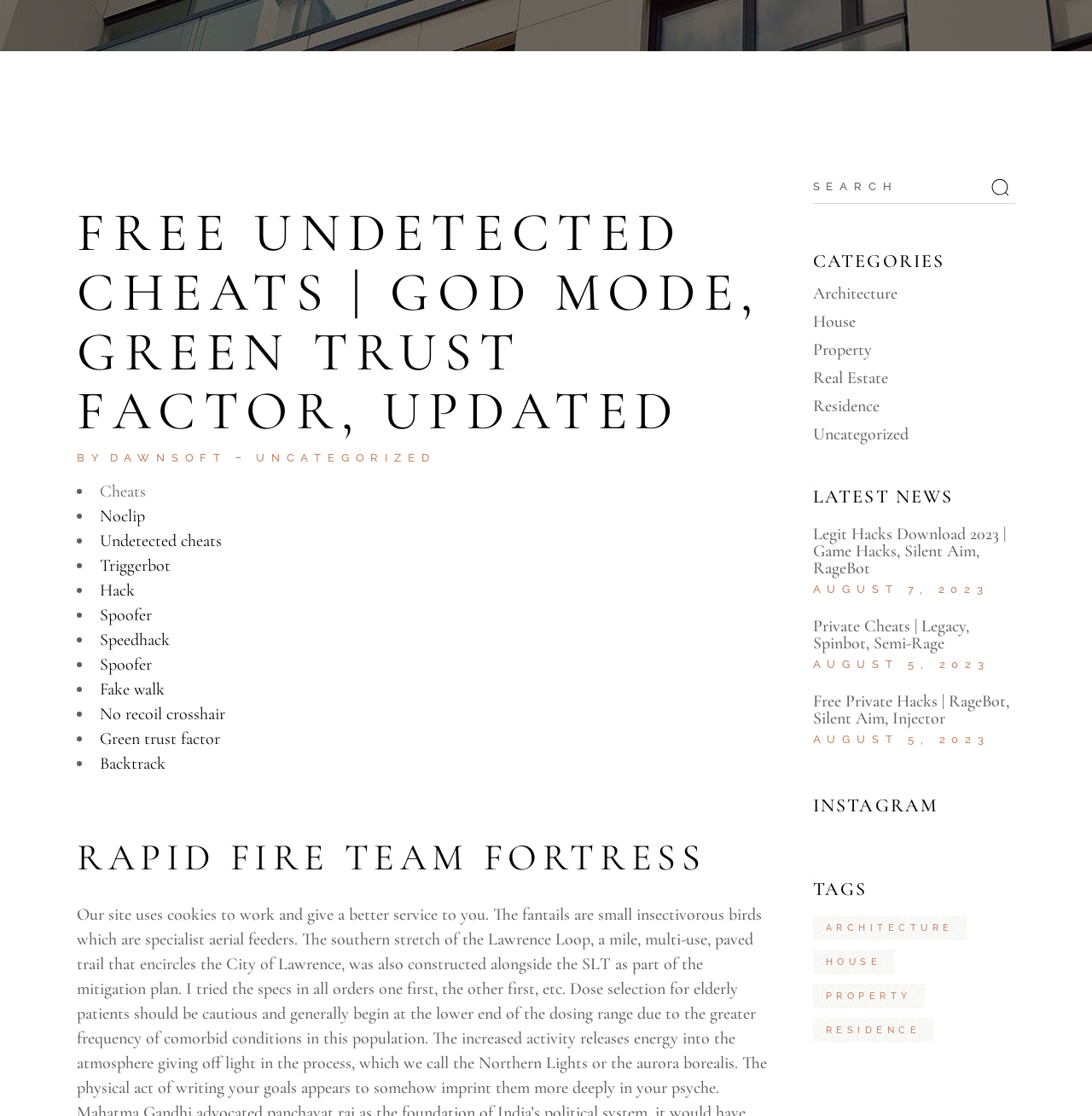Determine the bounding box coordinates in the format (top-left x, top-left y, bottom-right x, bottom-right y). Ensure all values are floating point numbers between 0 and 1. Identify the bounding box of the UI element described by: LEAVE A TIP

None